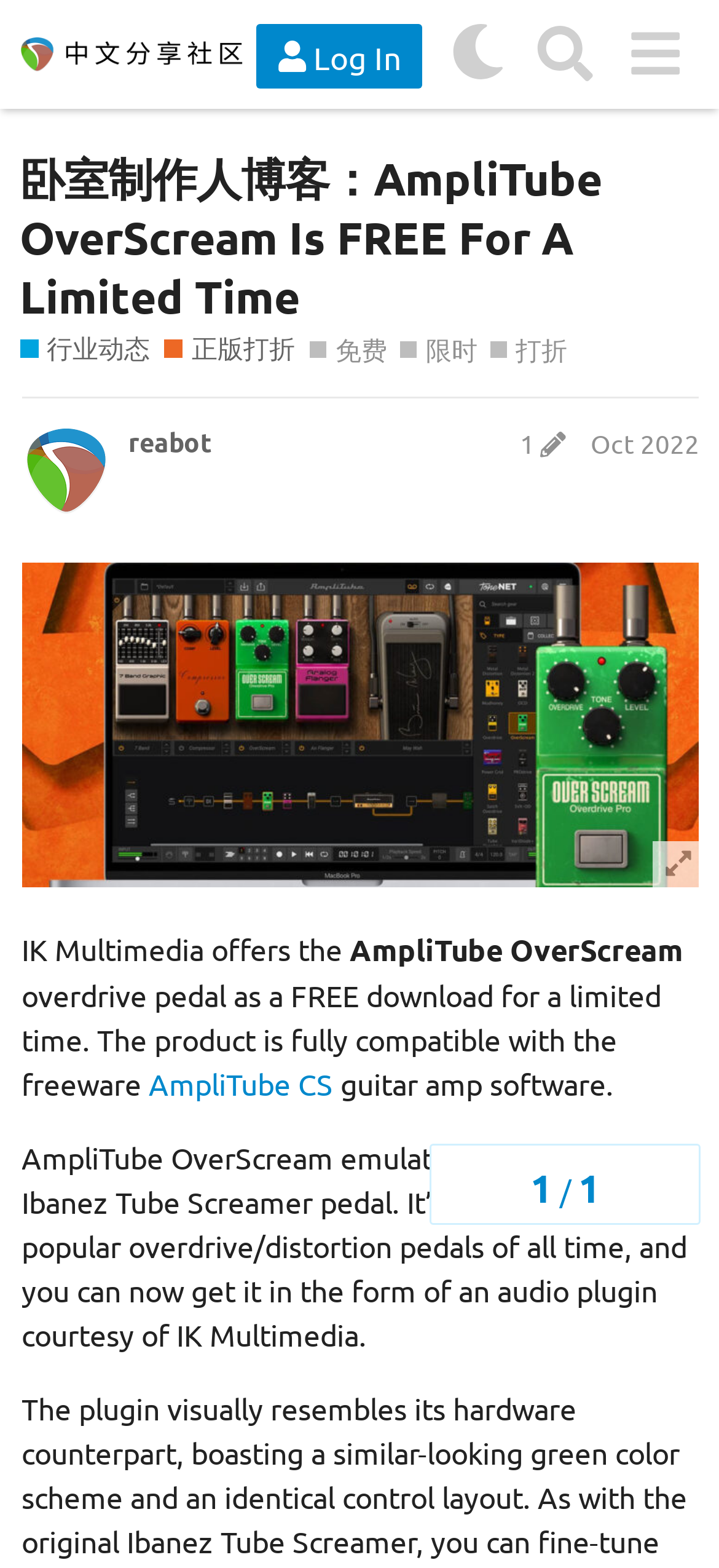Using the webpage screenshot, locate the HTML element that fits the following description and provide its bounding box: "Log In".

[0.356, 0.016, 0.587, 0.057]